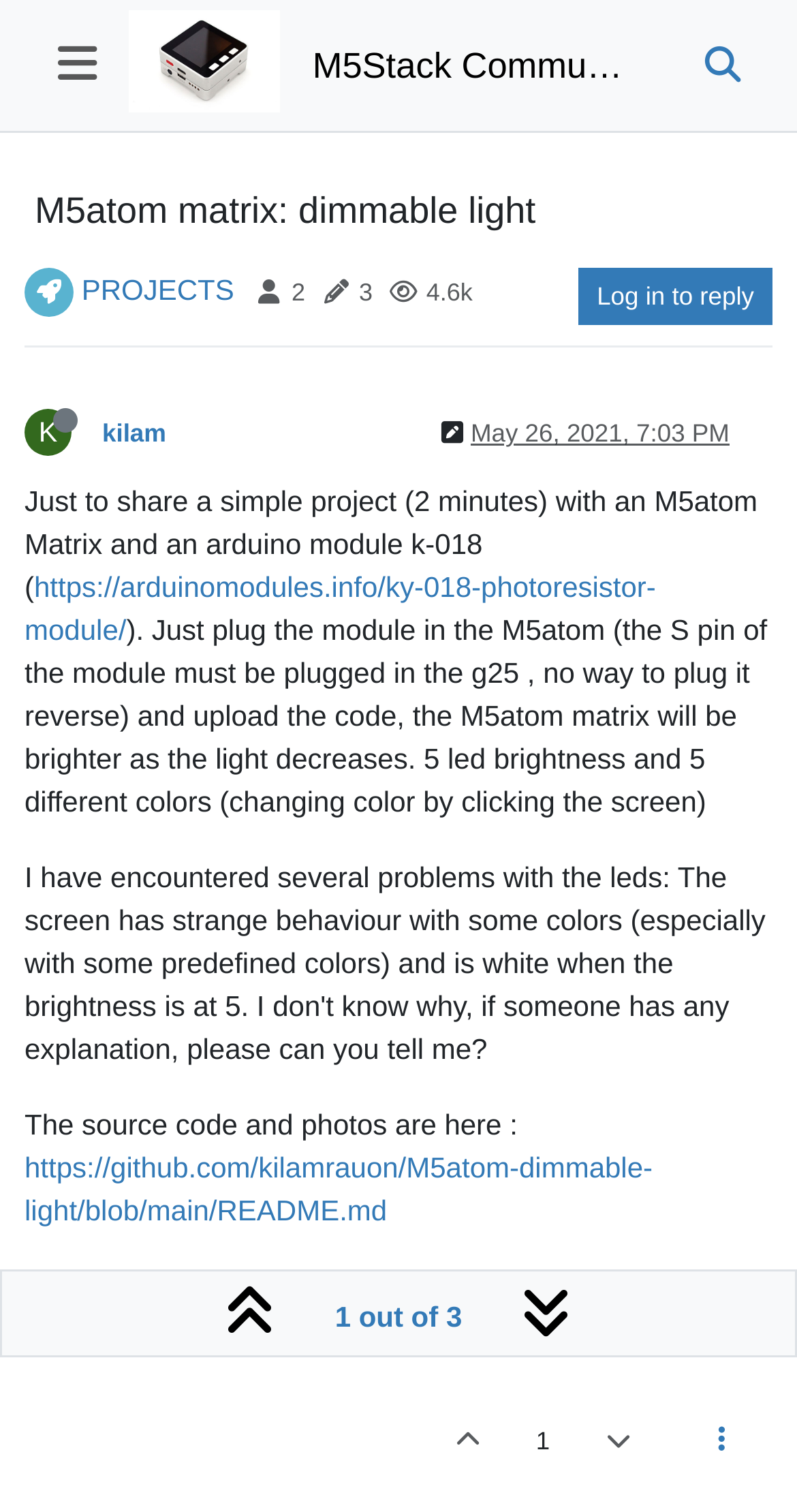Analyze the image and answer the question with as much detail as possible: 
What is the username of the user who posted the project?

The username of the user who posted the project can be found next to the user avatar, where it is written as 'kilam'.